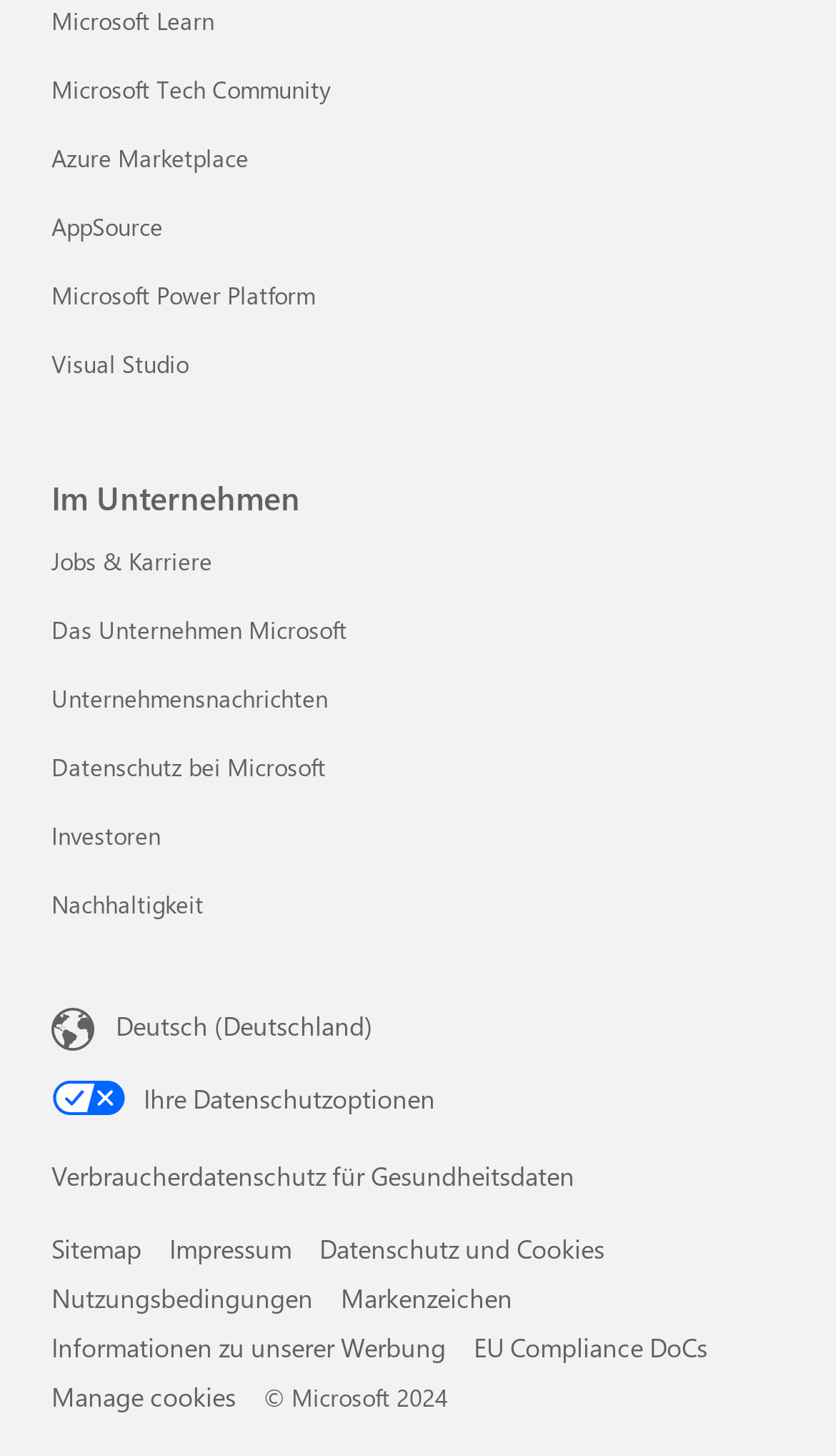Please provide a short answer using a single word or phrase for the question:
How many links are in the 'Microsoft-Unternehmenslinks' navigation?

8